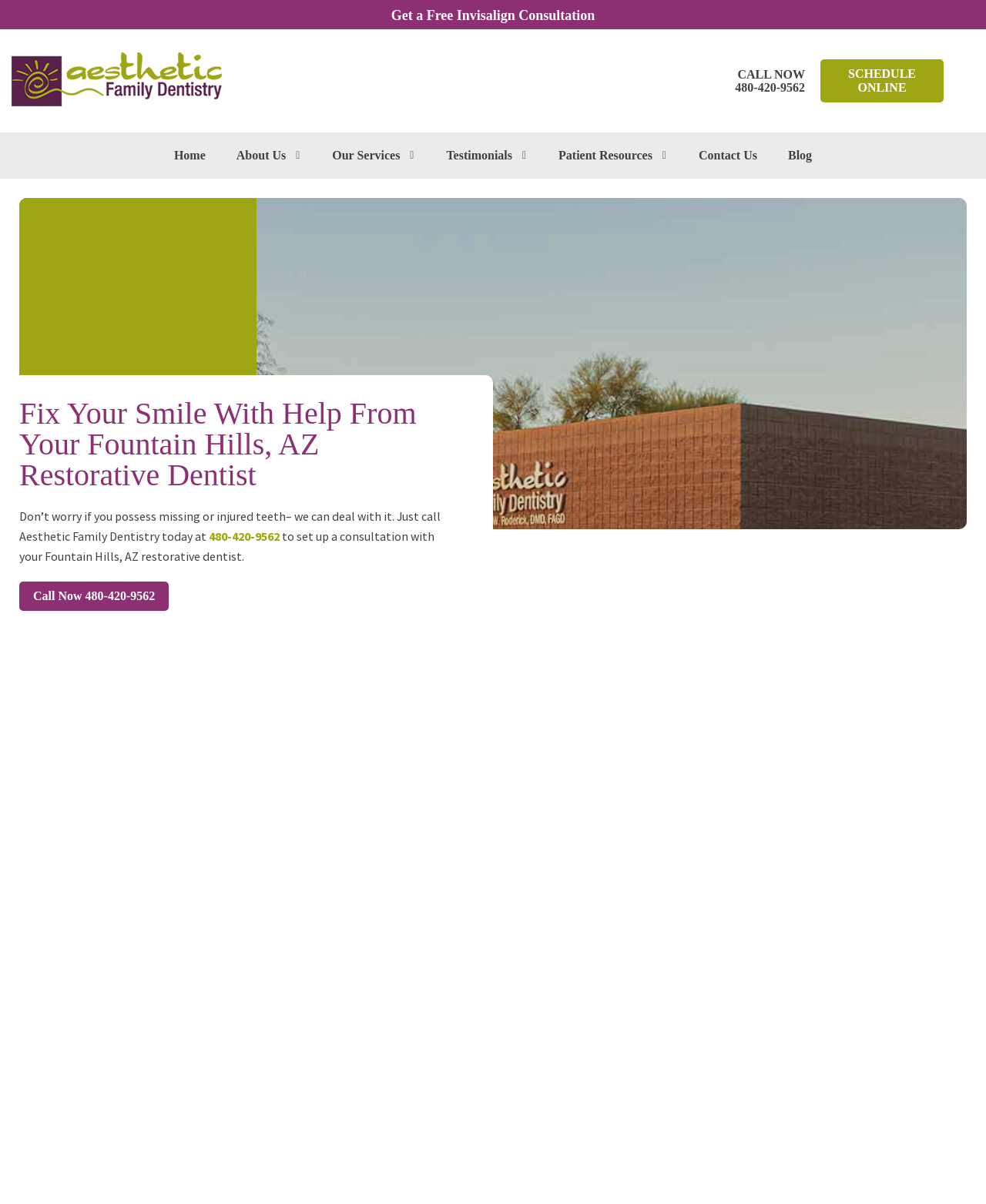Create a detailed narrative describing the layout and content of the webpage.

This webpage is about Aesthetic Family Dentistry, a restorative dentist in Fountain Hills, AZ. At the top, there is a logo of Aesthetic Family Dentistry, accompanied by a link to the homepage. Below the logo, there are several navigation links, including "Get a Free Invisalign Consultation", "About Us", "Testimonials", "Patient Resources", "Contact Us", and "Blog".

On the right side of the navigation links, there are two prominent call-to-action buttons: "CALL NOW 480-420-9562" and "SCHEDULE ONLINE". 

The main content of the webpage is divided into several sections. The first section has a heading "Fix Your Smile With Help From Your Fountain Hills, AZ Restorative Dentist" and describes the services offered by the dentist, including repairing missing or injured teeth. The section also includes a phone number, 480-420-9562, to schedule a consultation.

Below this section, there is another section with a heading "Why Choose Us", which explains the patient-centric approach of Aesthetic Family Dentistry and their sedation options for a relaxing dental experience.

The next section lists the services offered by the dentist, including tooth fillings, dental crowns, bridges, dental implants, and root canal therapy. 

Finally, at the bottom of the webpage, there is a section introducing Dr. Russell Roderick, the local dentist, with a heading "Your Local Dentist".